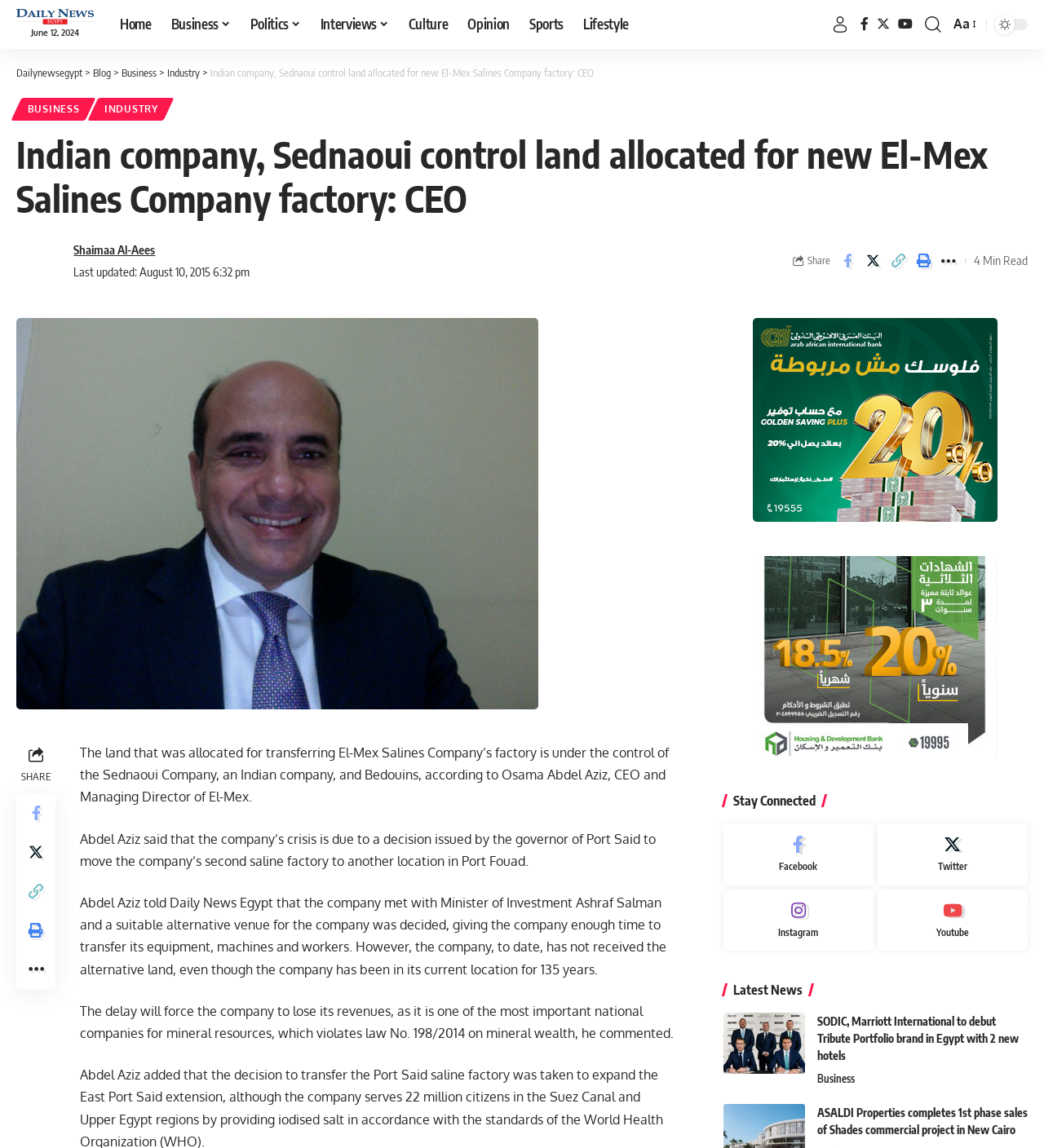What is the purpose of the 'Share' button?
Use the image to answer the question with a single word or phrase.

To share the article on social media